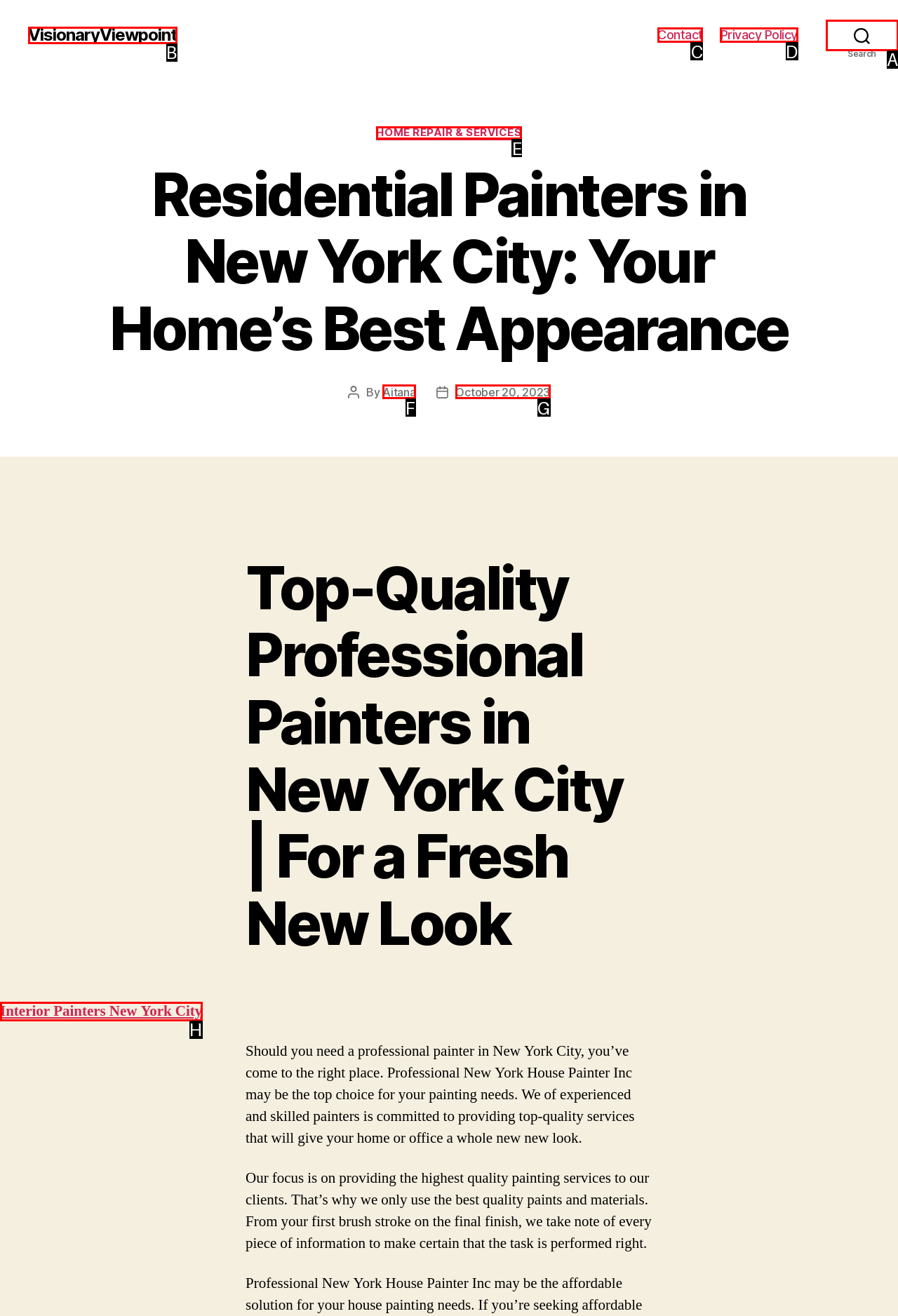Select the correct UI element to click for this task: Read more about HOME REPAIR & SERVICES.
Answer using the letter from the provided options.

E